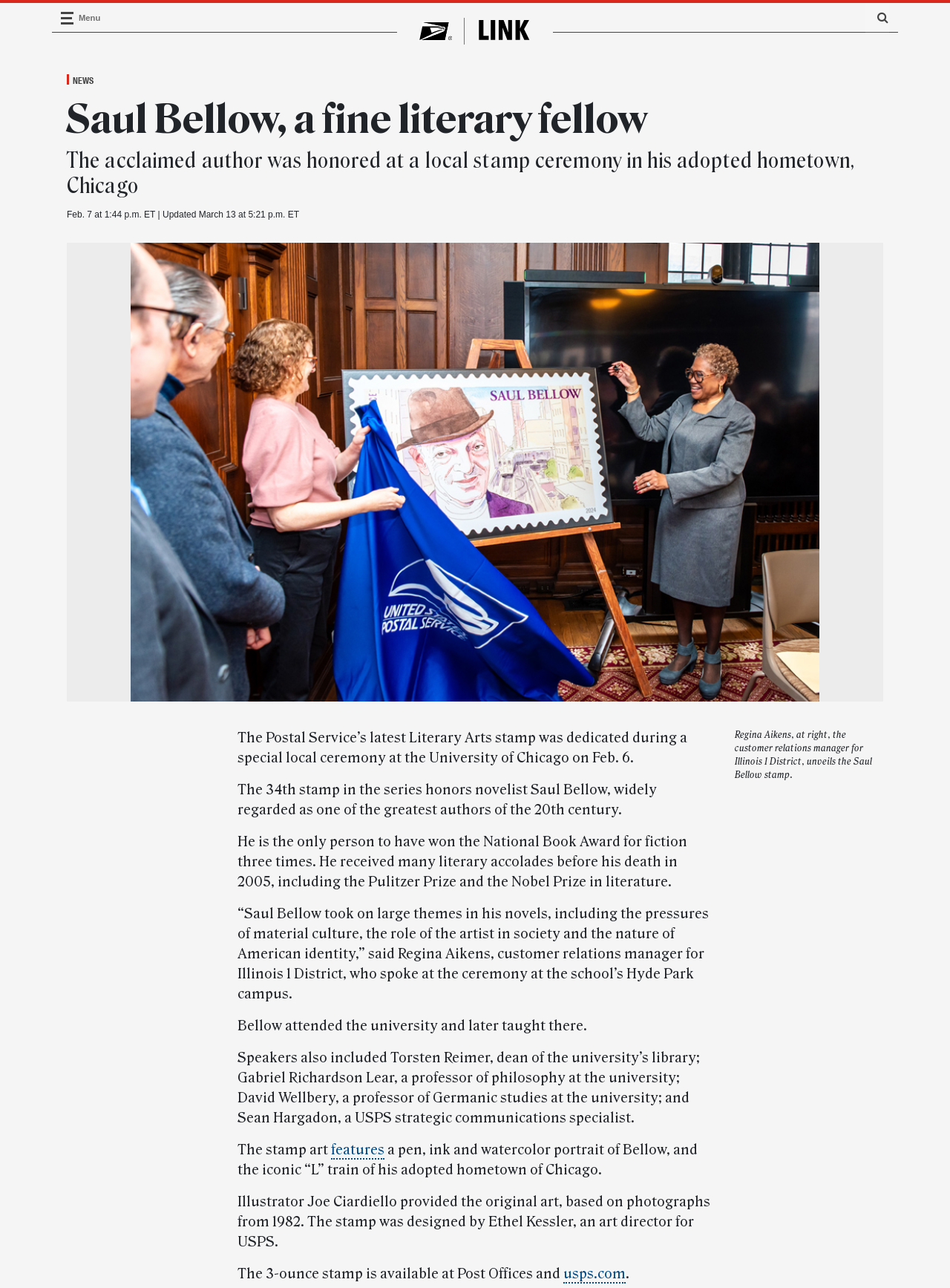What is the name of the art director who designed the stamp?
Answer the question with a thorough and detailed explanation.

The answer can be found in the paragraph 'Illustrator Joe Ciardiello provided the original art, based on photographs from 1982. The stamp was designed by Ethel Kessler, an art director for USPS.' which mentions the name of the art director who designed the stamp.